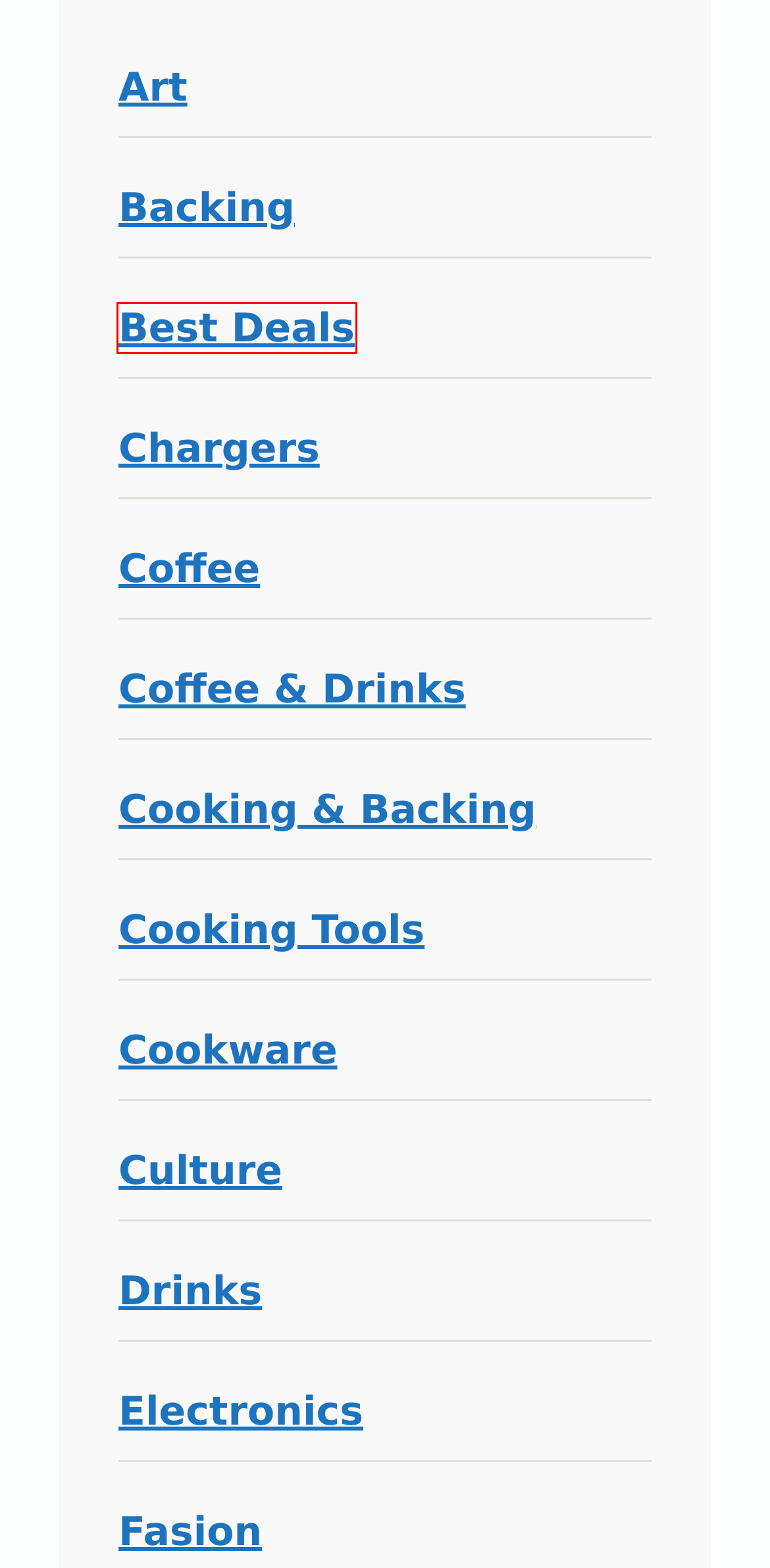Observe the screenshot of a webpage with a red bounding box highlighting an element. Choose the webpage description that accurately reflects the new page after the element within the bounding box is clicked. Here are the candidates:
A. Coffee & Drinks | White MarketPlace
B. Art | White MarketPlace
C. Cooking Tools | White MarketPlace
D. Drinks | White MarketPlace
E. Backing | White MarketPlace
F. Coffee | White MarketPlace
G. Culture | White MarketPlace
H. Best Deals | White MarketPlace

H